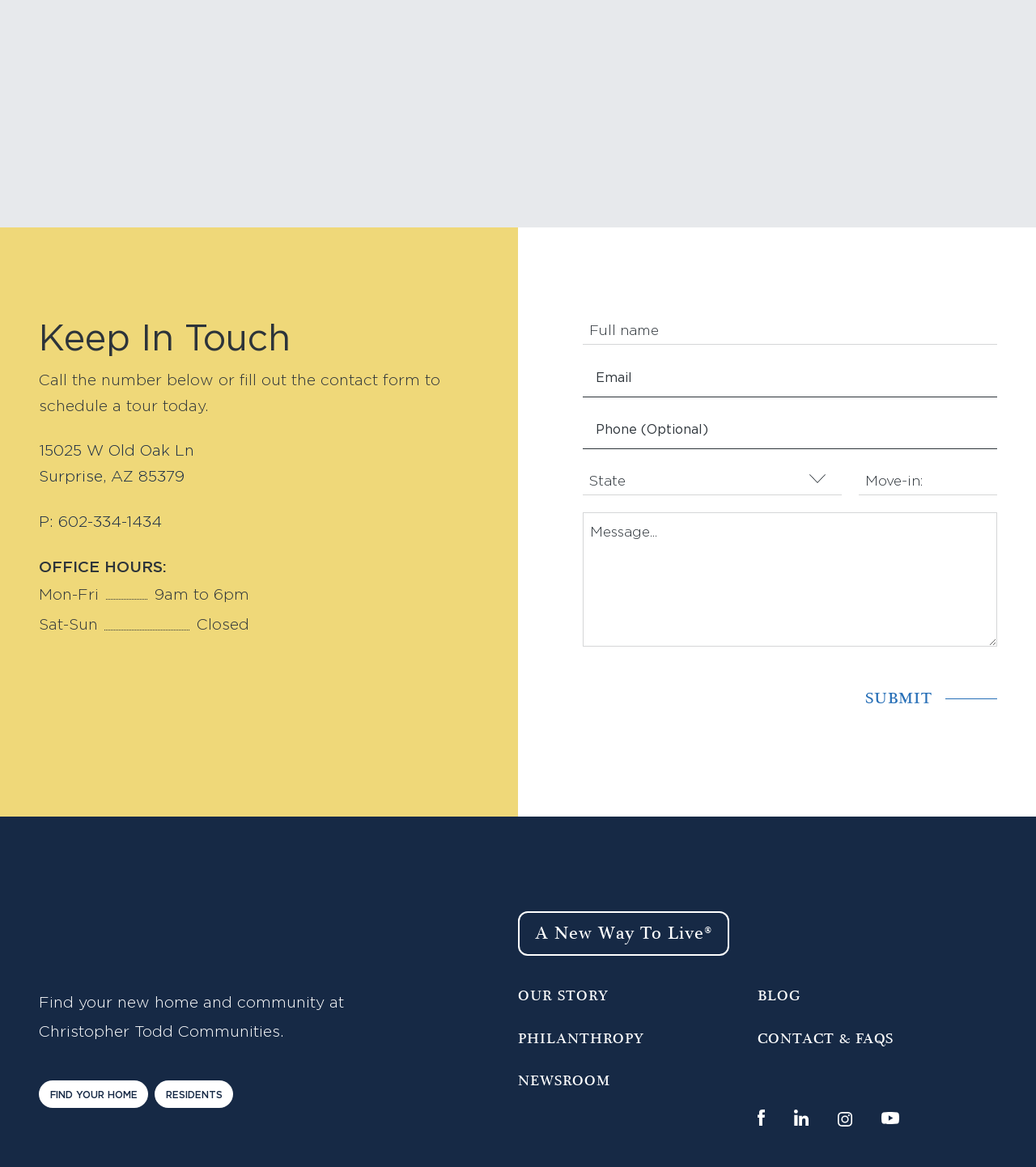Determine the bounding box coordinates for the clickable element required to fulfill the instruction: "Click the 'FIND YOUR HOME' link". Provide the coordinates as four float numbers between 0 and 1, i.e., [left, top, right, bottom].

[0.038, 0.926, 0.143, 0.949]